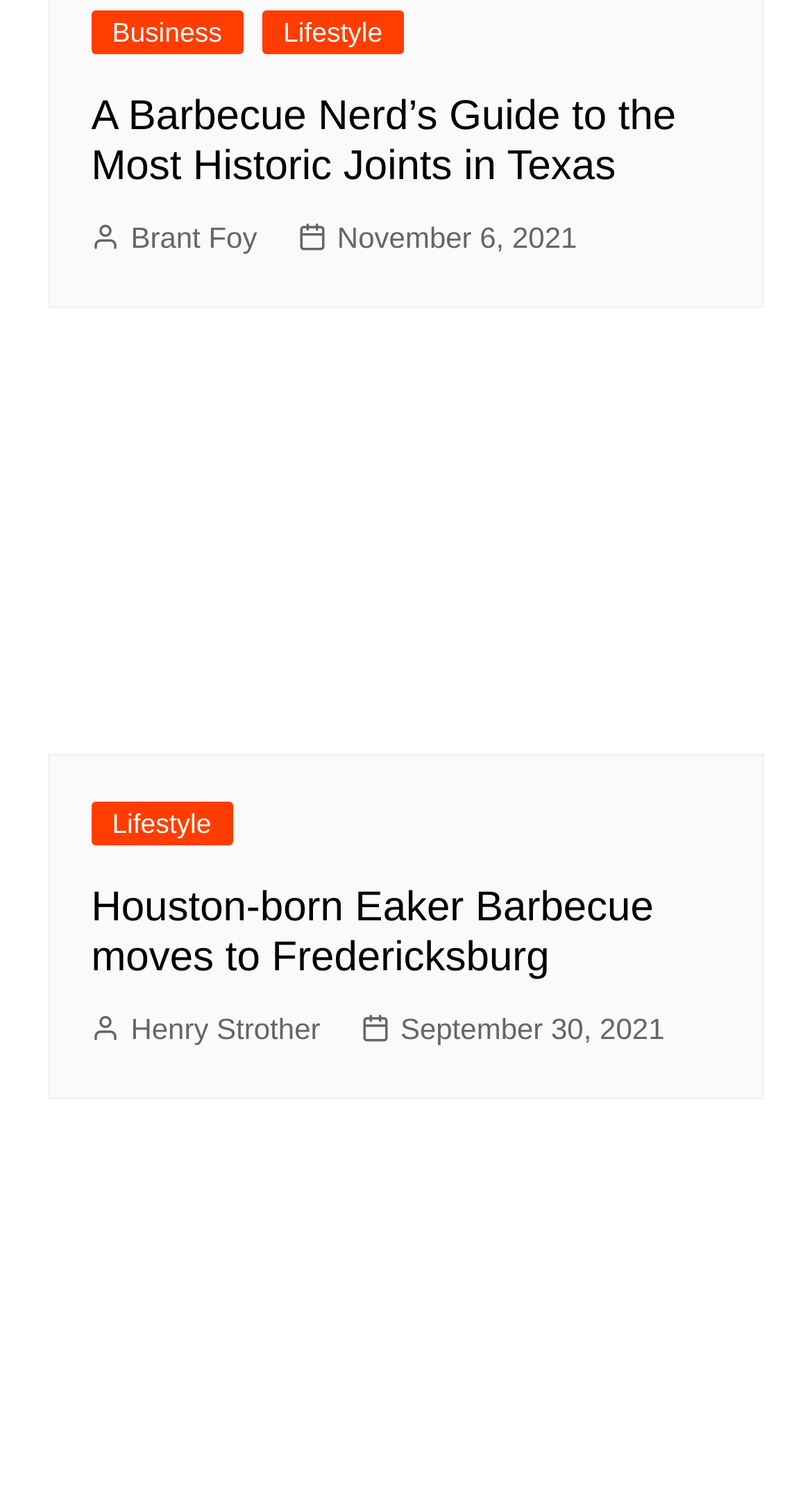Identify the bounding box coordinates necessary to click and complete the given instruction: "Read the article 'A Barbecue Nerd’s Guide to the Most Historic Joints in Texas'".

[0.112, 0.061, 0.888, 0.128]